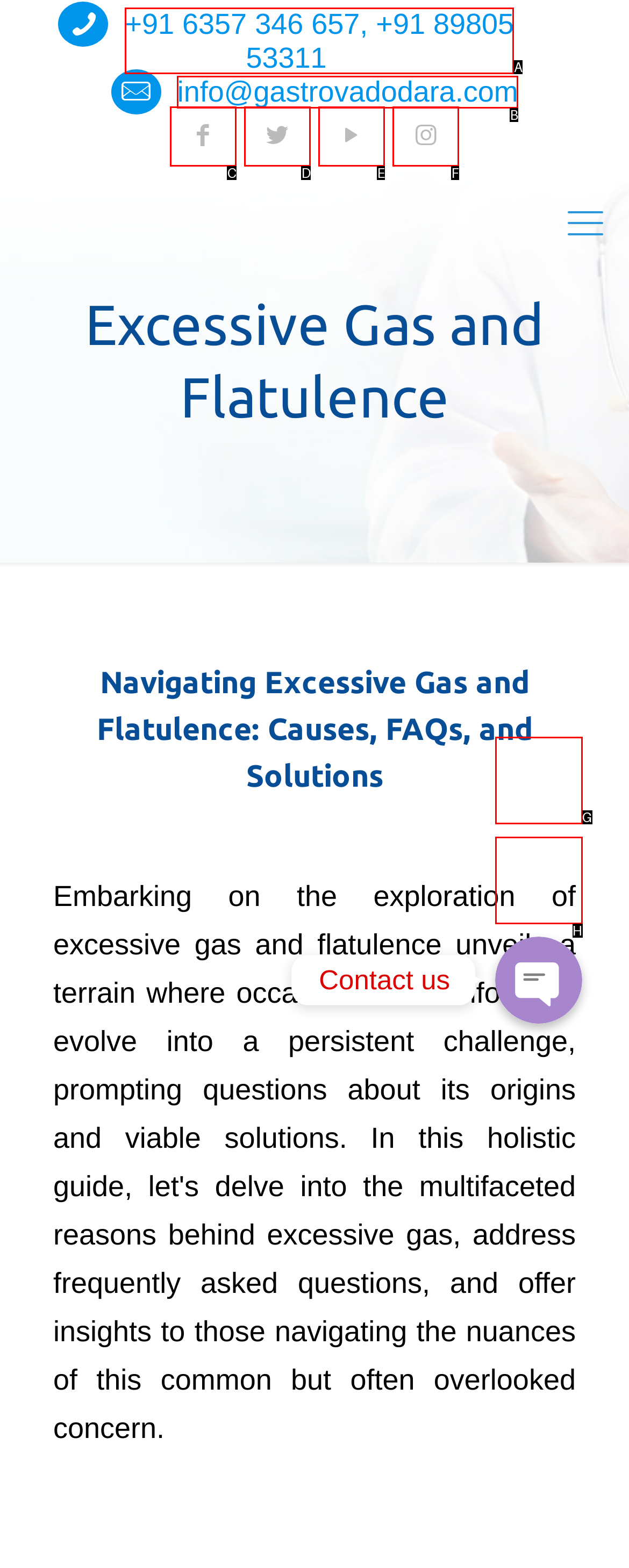Specify the letter of the UI element that should be clicked to achieve the following: Call the doctor
Provide the corresponding letter from the choices given.

A